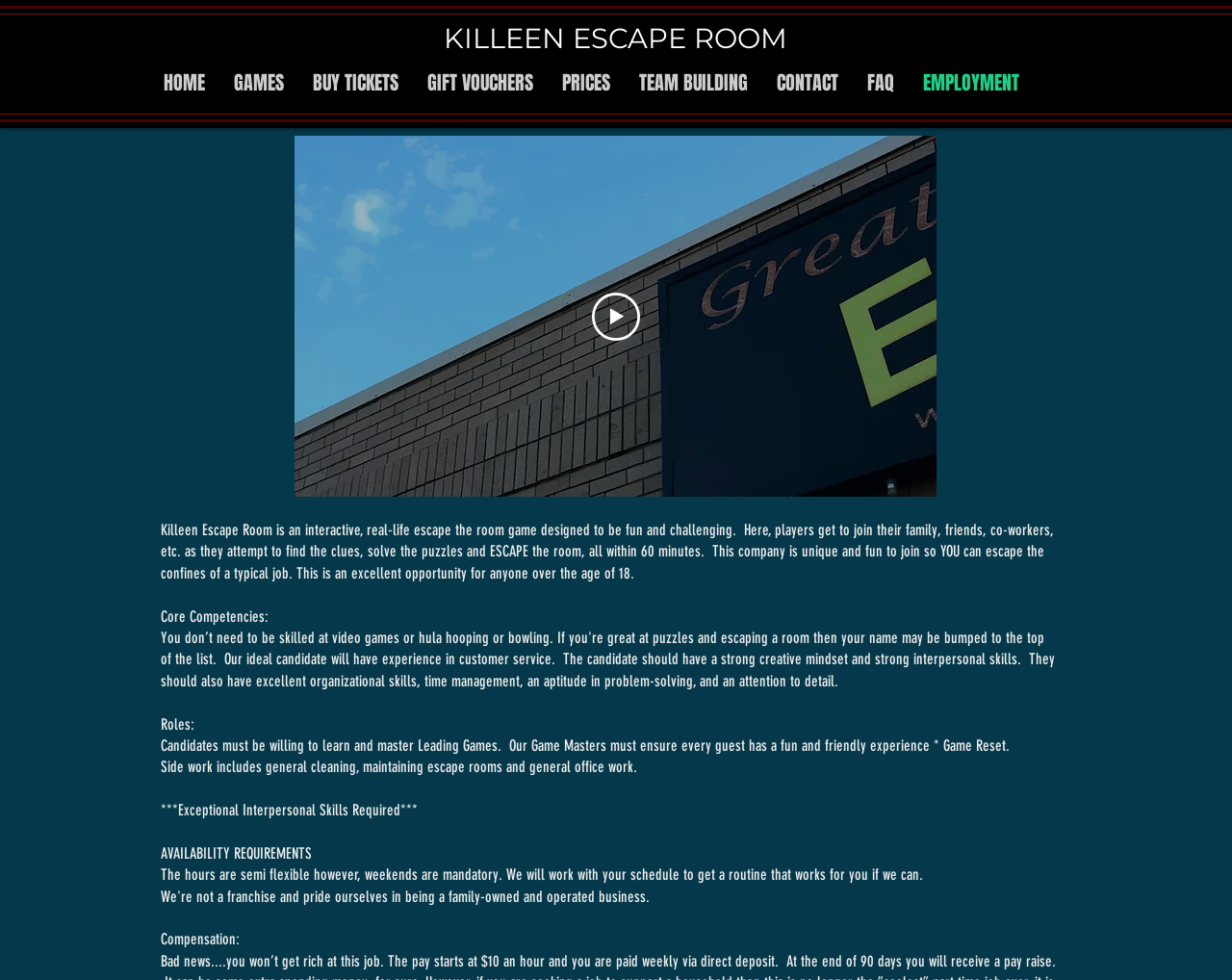Extract the main title from the webpage.

KILLEEN ESCAPE ROOM